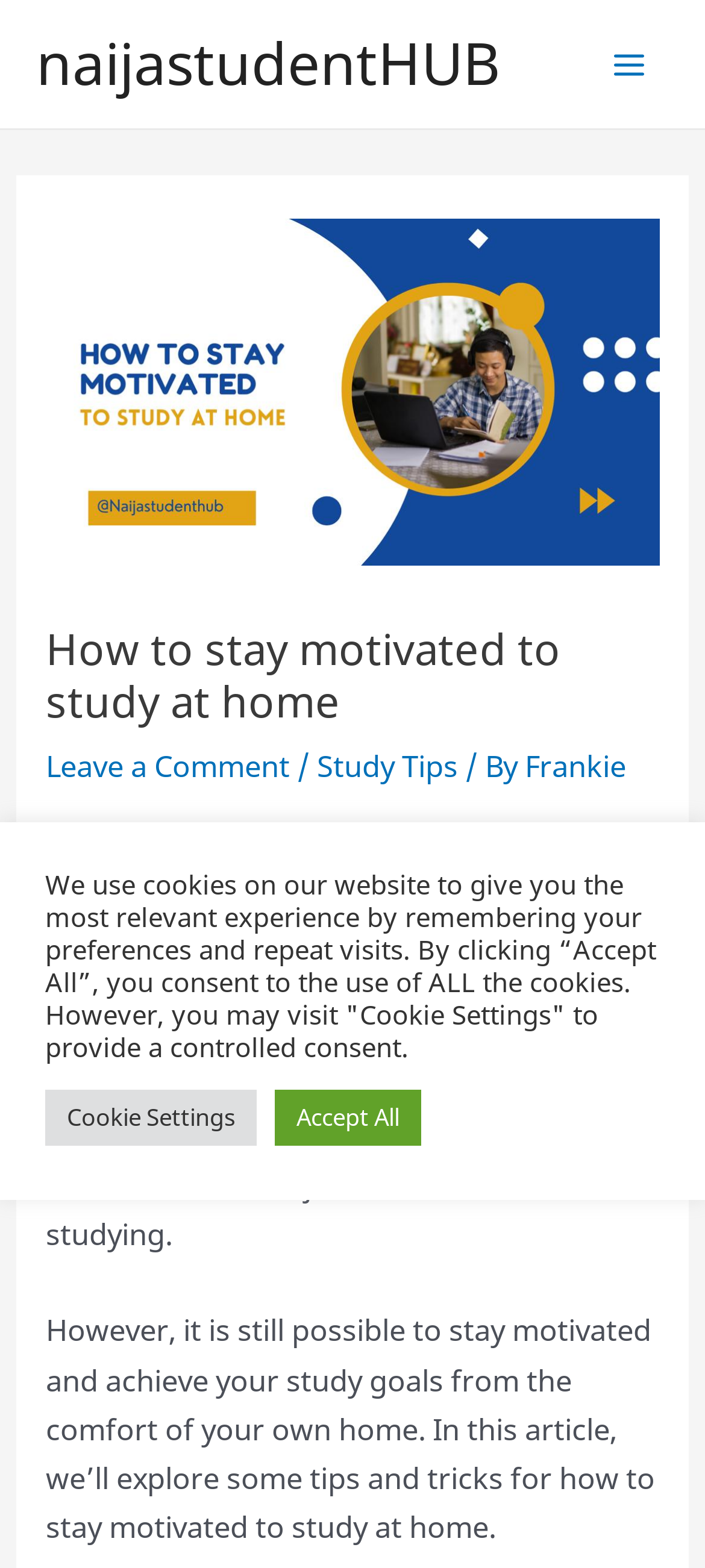Determine the bounding box coordinates of the UI element described below. Use the format (top-left x, top-left y, bottom-right x, bottom-right y) with floating point numbers between 0 and 1: Frankie

[0.744, 0.475, 0.888, 0.502]